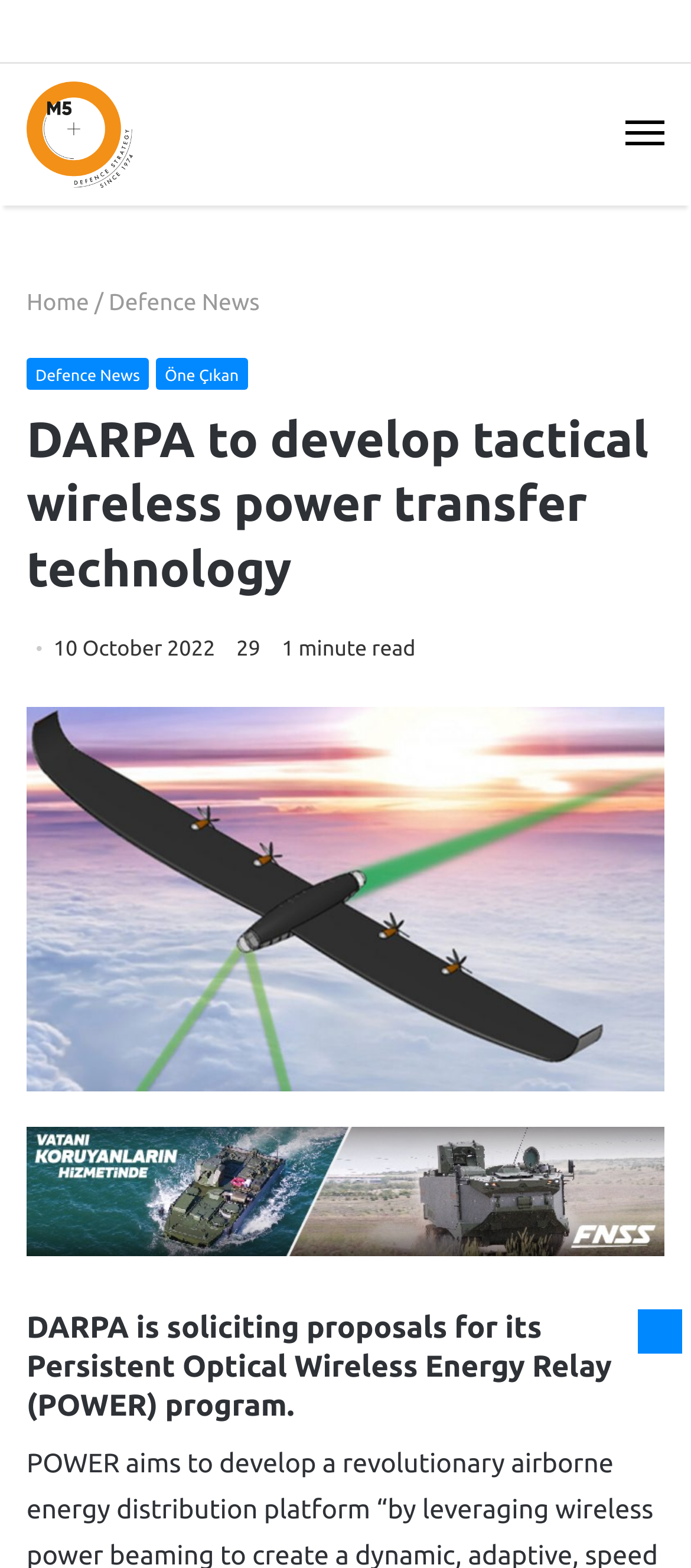How many minutes does it take to read the article?
Answer the question with as much detail as possible.

I found the reading time of the article by looking at the static text element located at the top of the page, which says '1 minute read'.